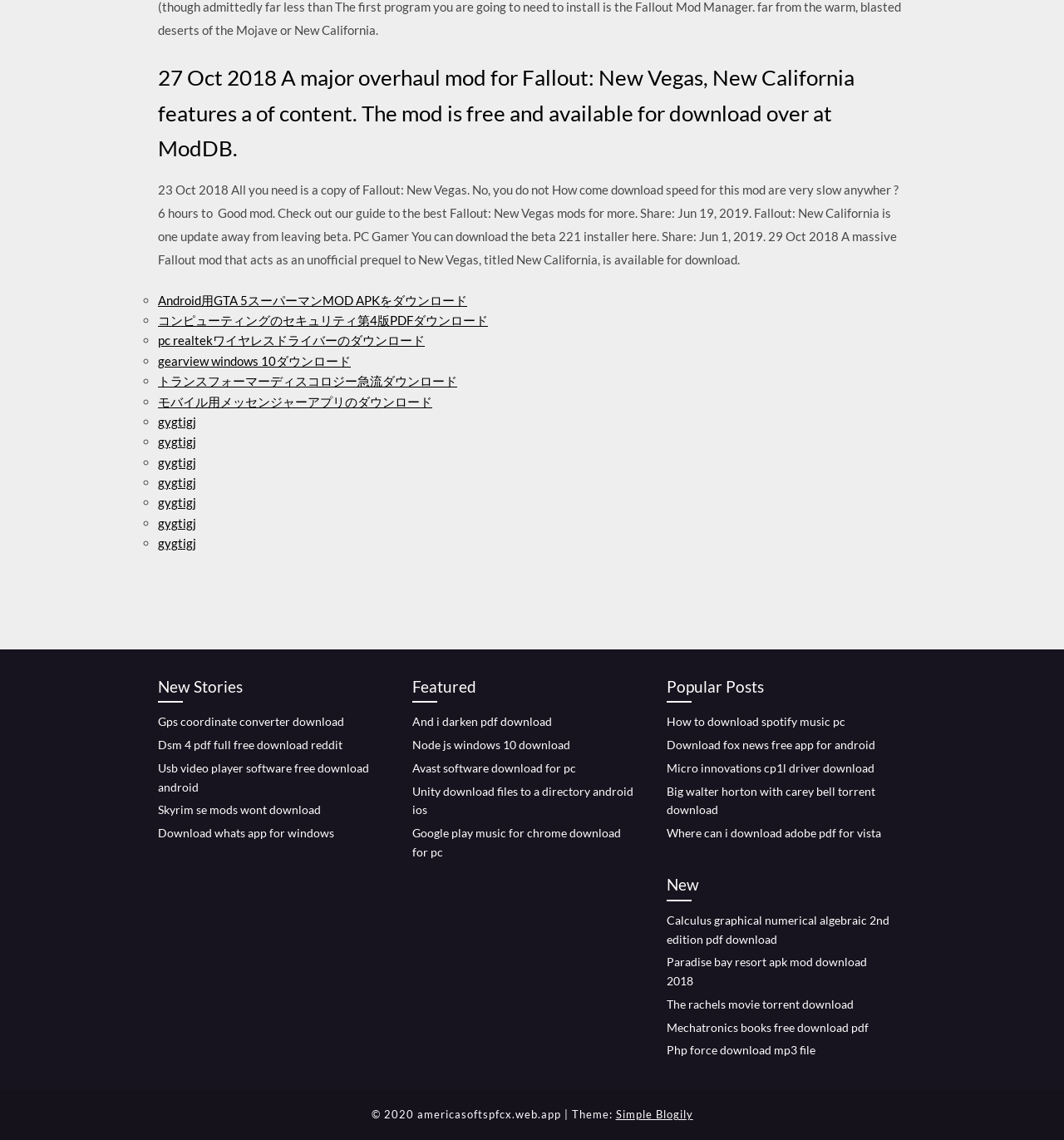Given the description of a UI element: "pc realtekワイヤレスドライバーのダウンロード", identify the bounding box coordinates of the matching element in the webpage screenshot.

[0.148, 0.292, 0.399, 0.305]